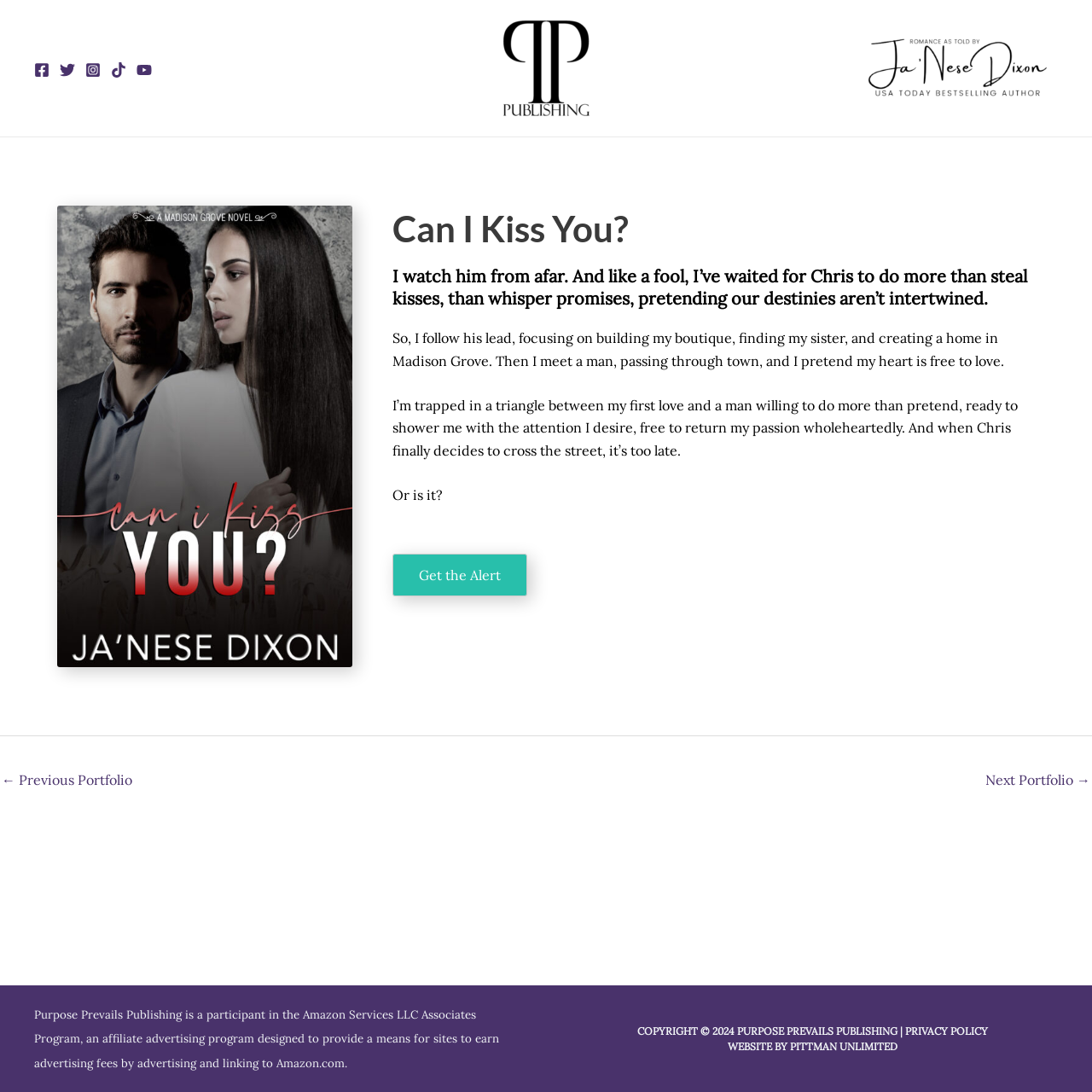Determine the bounding box coordinates for the element that should be clicked to follow this instruction: "View books by JaNese Dixon". The coordinates should be given as four float numbers between 0 and 1, in the format [left, top, right, bottom].

[0.793, 0.078, 0.961, 0.093]